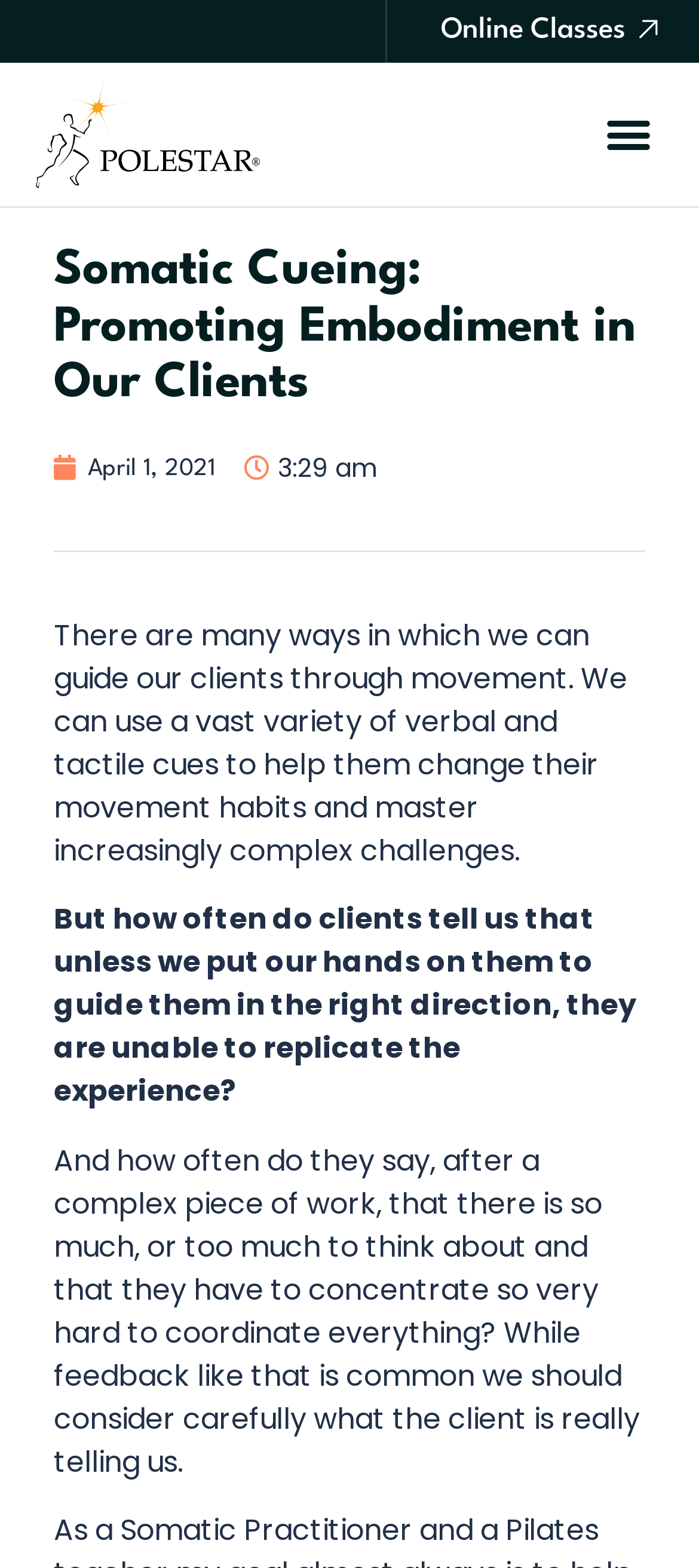Give a one-word or one-phrase response to the question:
How many links are present in the top navigation bar?

2